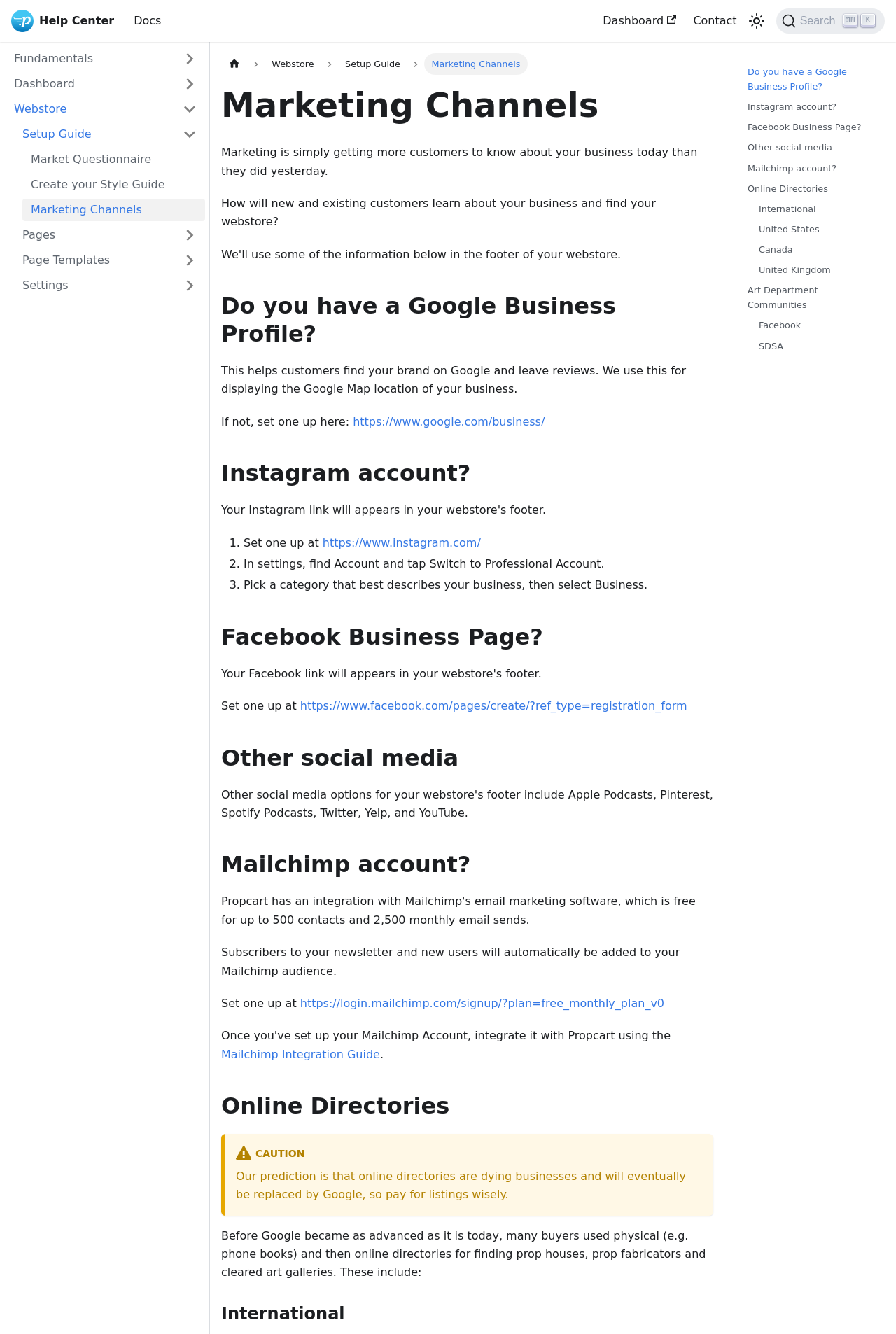What is the main topic of this webpage?
Give a detailed response to the question by analyzing the screenshot.

Based on the webpage content, the main topic is 'Marketing Channels' which is also the title of the webpage. This is evident from the heading 'Marketing Channels' and the subsequent discussion on various marketing channels such as Google Business Profile, Instagram account, Facebook Business Page, and others.